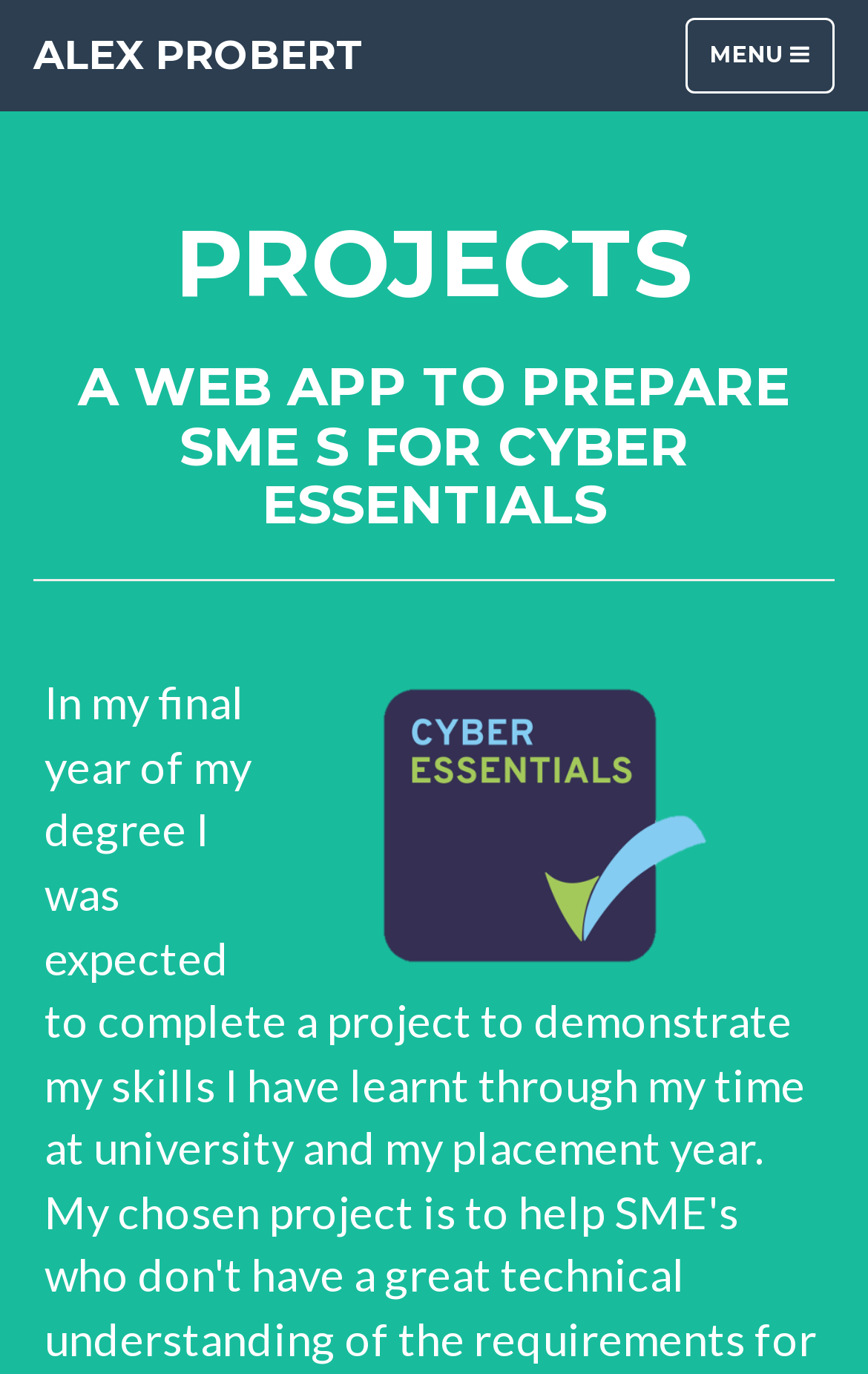Using the element description: "Alex Probert", determine the bounding box coordinates. The coordinates should be in the format [left, top, right, bottom], with values between 0 and 1.

[0.0, 0.0, 0.459, 0.081]